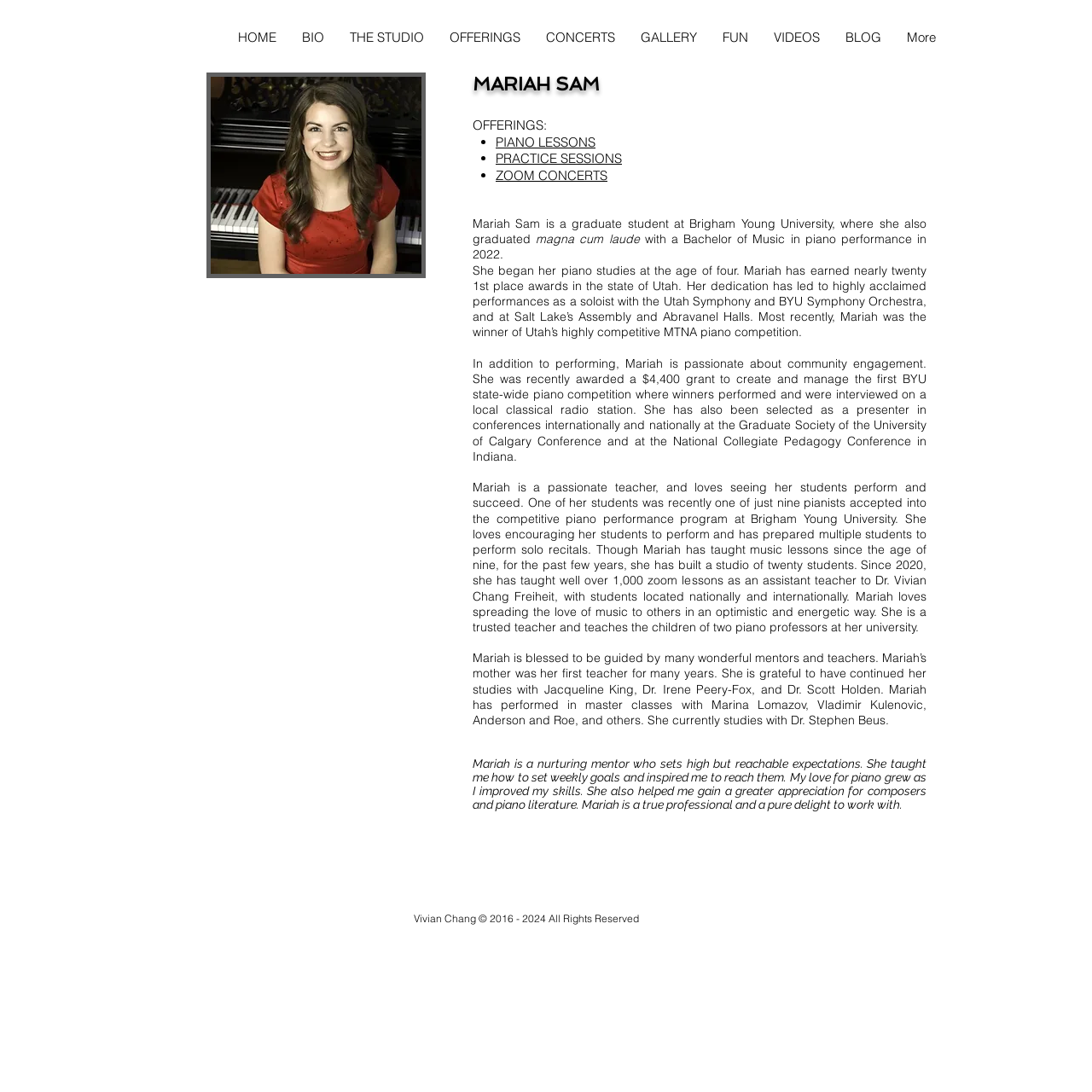Determine the bounding box coordinates for the clickable element to execute this instruction: "Click HOME". Provide the coordinates as four float numbers between 0 and 1, i.e., [left, top, right, bottom].

[0.206, 0.024, 0.265, 0.044]